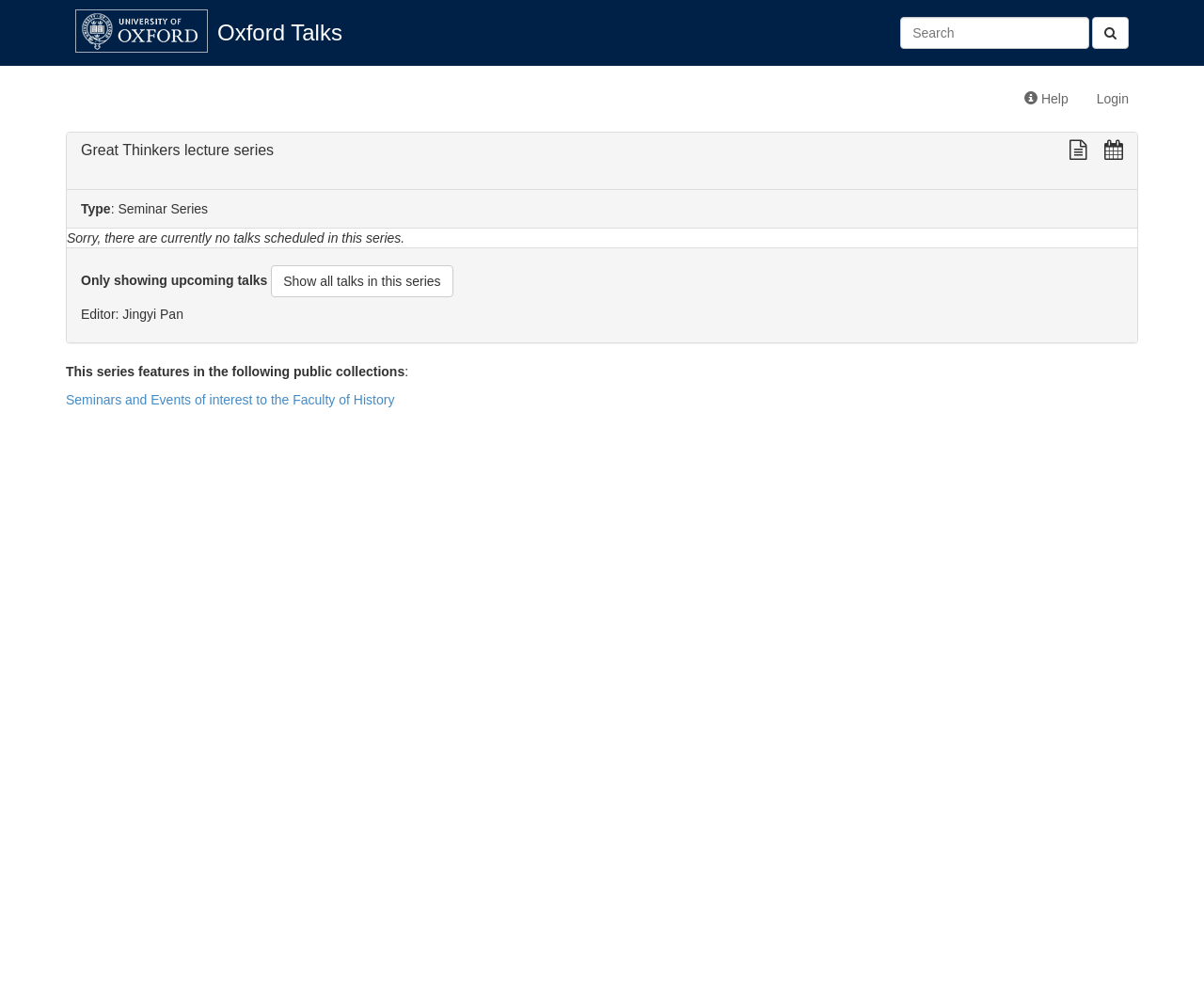Based on what you see in the screenshot, provide a thorough answer to this question: How many talks are currently scheduled in this series?

I found the answer by looking at the static text elements on the webpage. Specifically, I found the text 'Sorry, there are currently no talks scheduled in this series.' which indicates that there are no talks currently scheduled in this series.